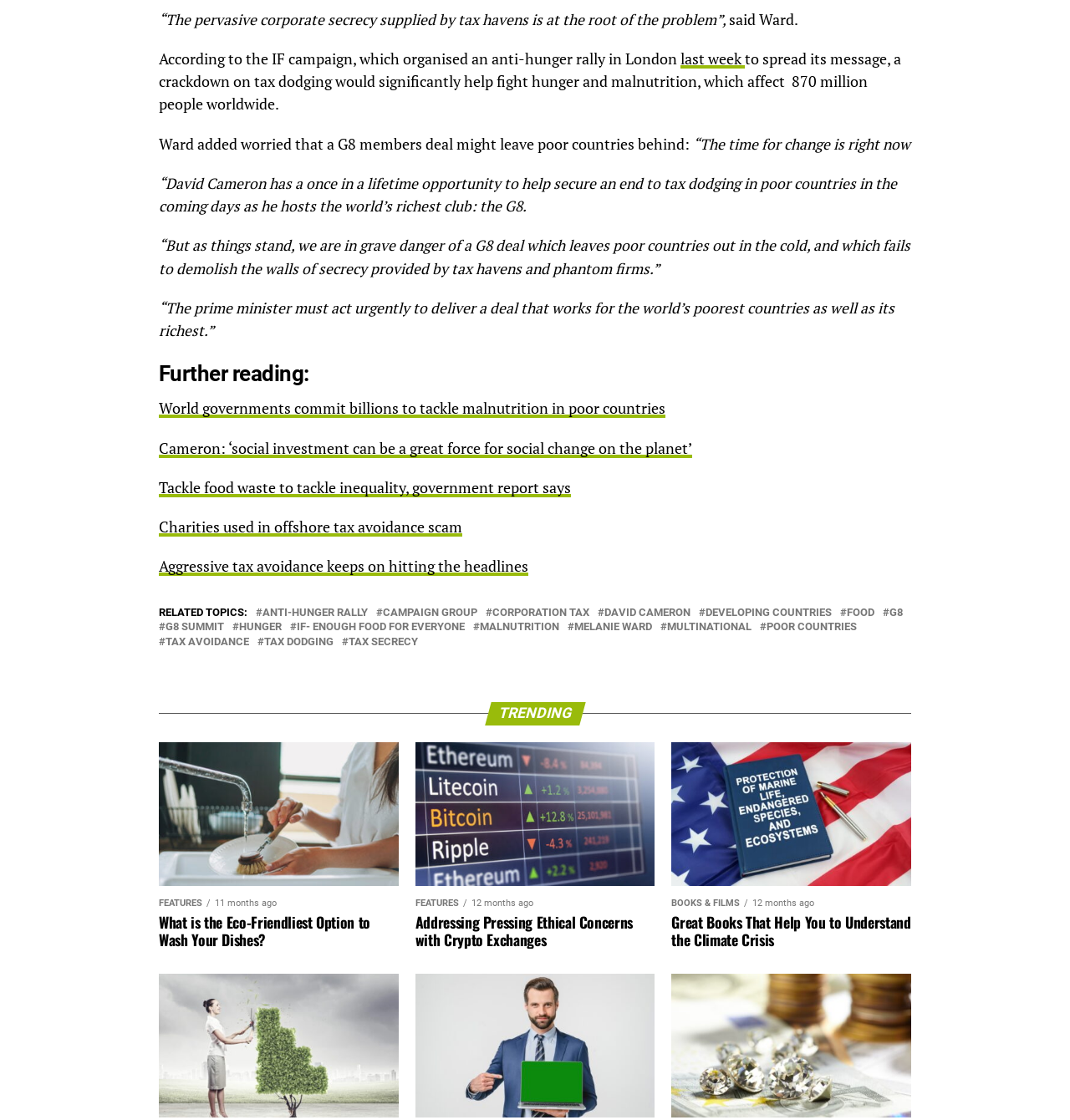From the given element description: "Food", find the bounding box for the UI element. Provide the coordinates as four float numbers between 0 and 1, in the order [left, top, right, bottom].

[0.791, 0.542, 0.817, 0.552]